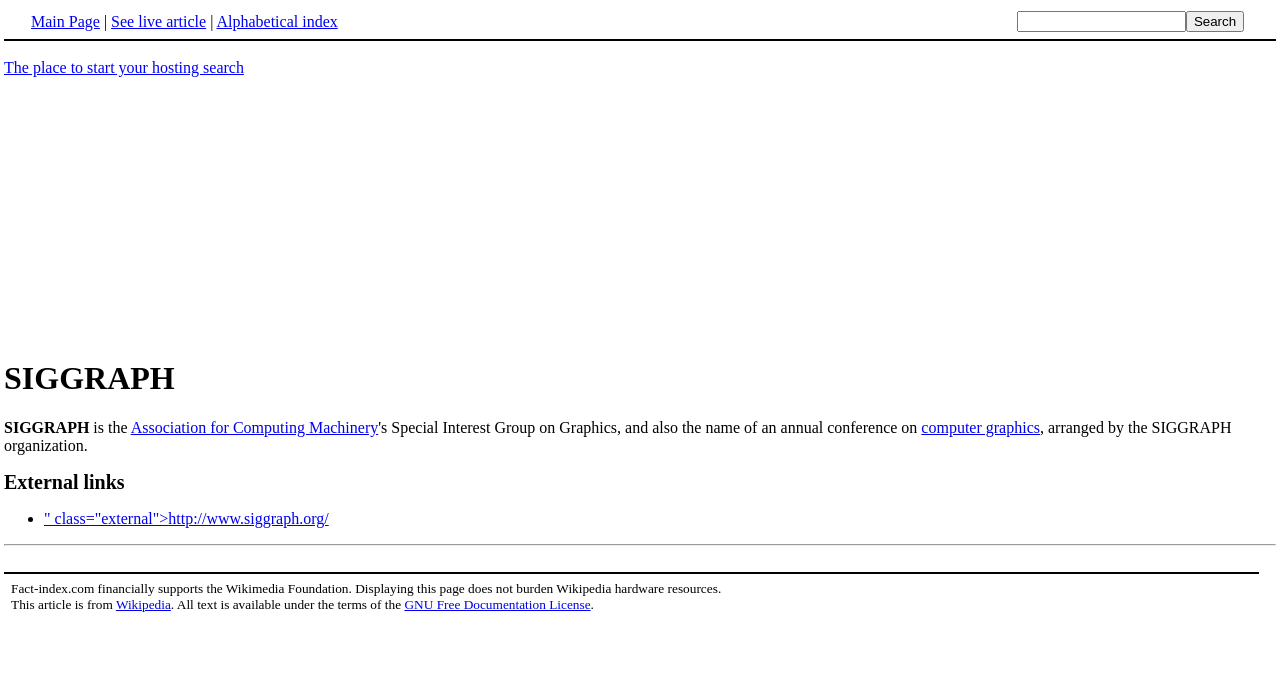What is the license of the article?
Please answer the question with a detailed response using the information from the screenshot.

I found the answer by looking at the text at the bottom of the page which says 'All text is available under the terms of the GNU Free Documentation License'.